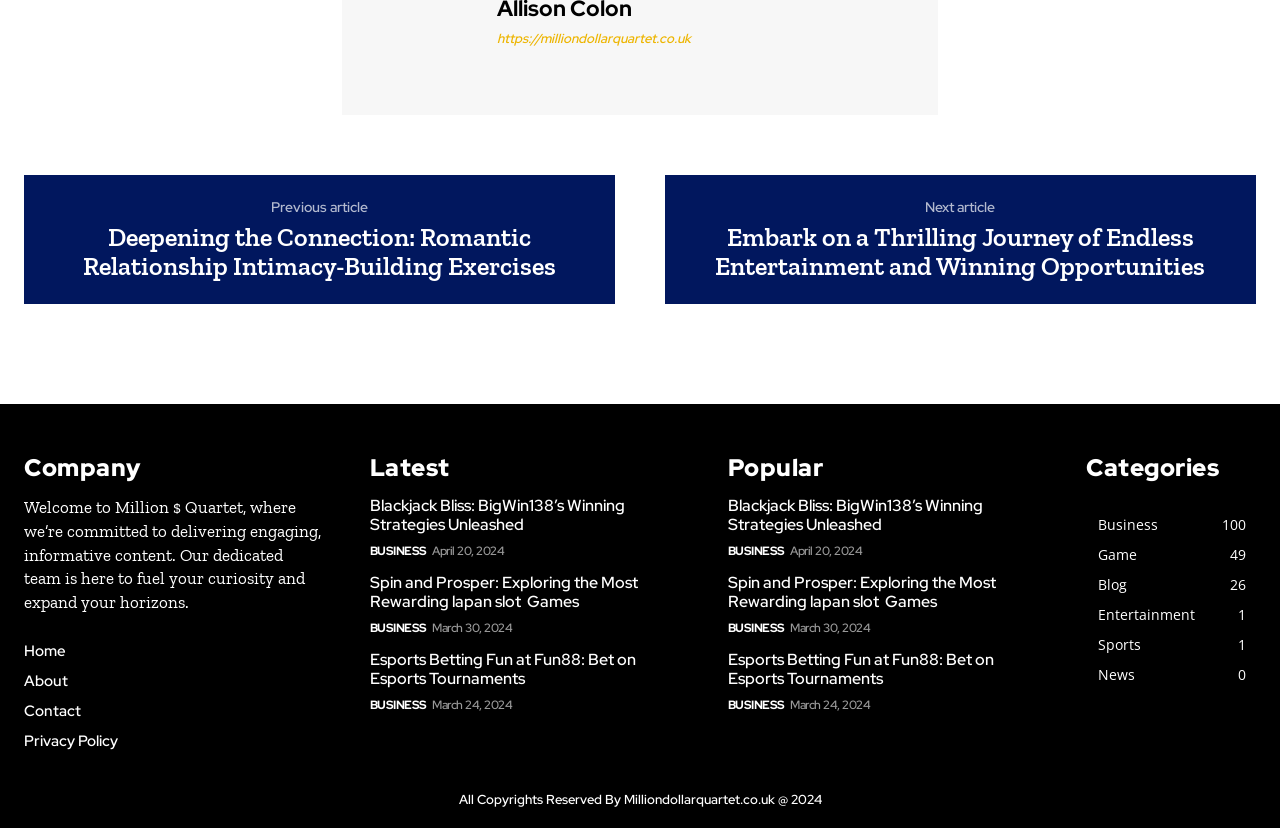How many categories are there?
Look at the image and answer the question with a single word or phrase.

6